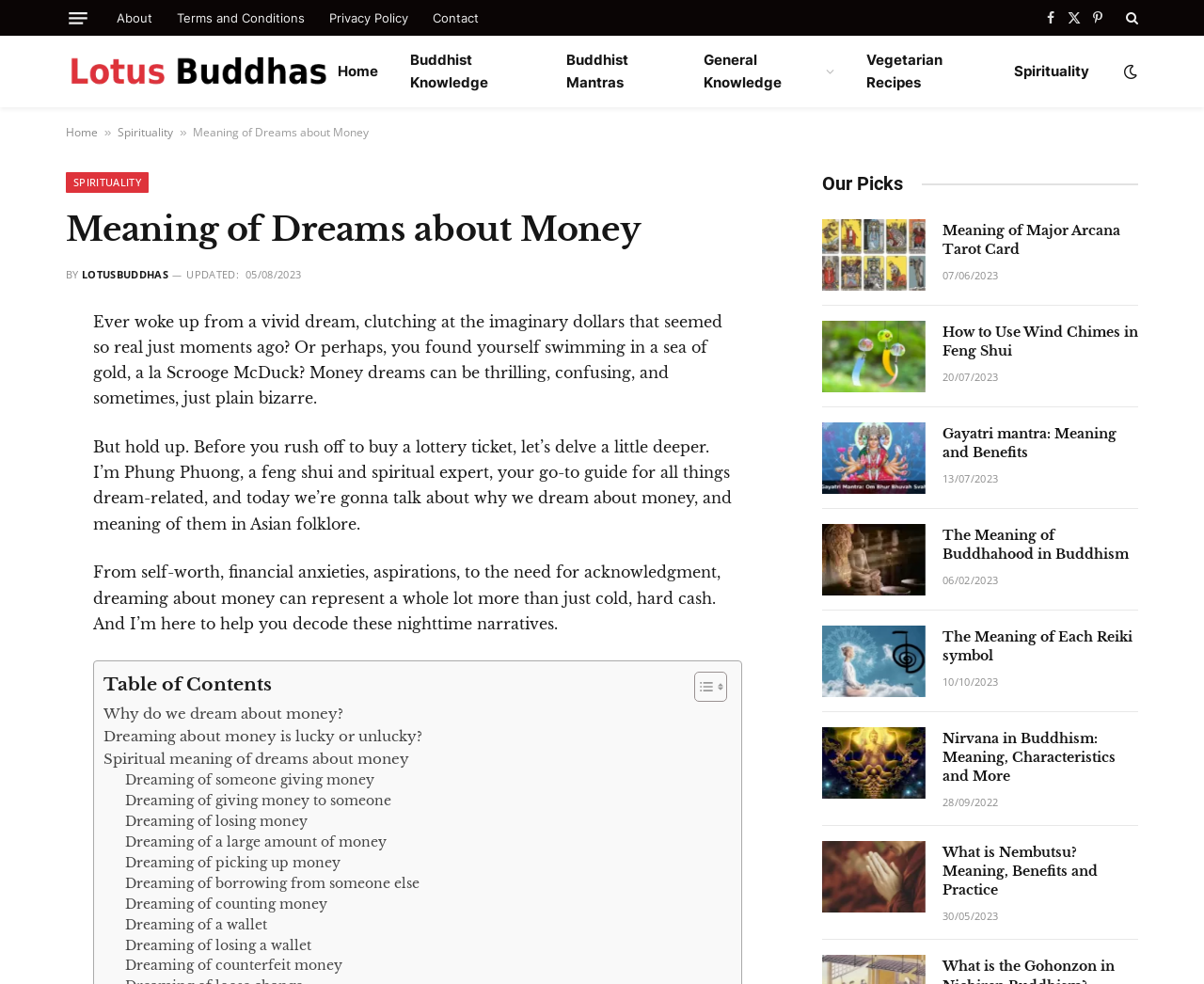What is the topic of the article?
Please respond to the question with a detailed and well-explained answer.

I found the answer by looking at the heading with the text 'Meaning of Dreams about Money' which is the main topic of the article.